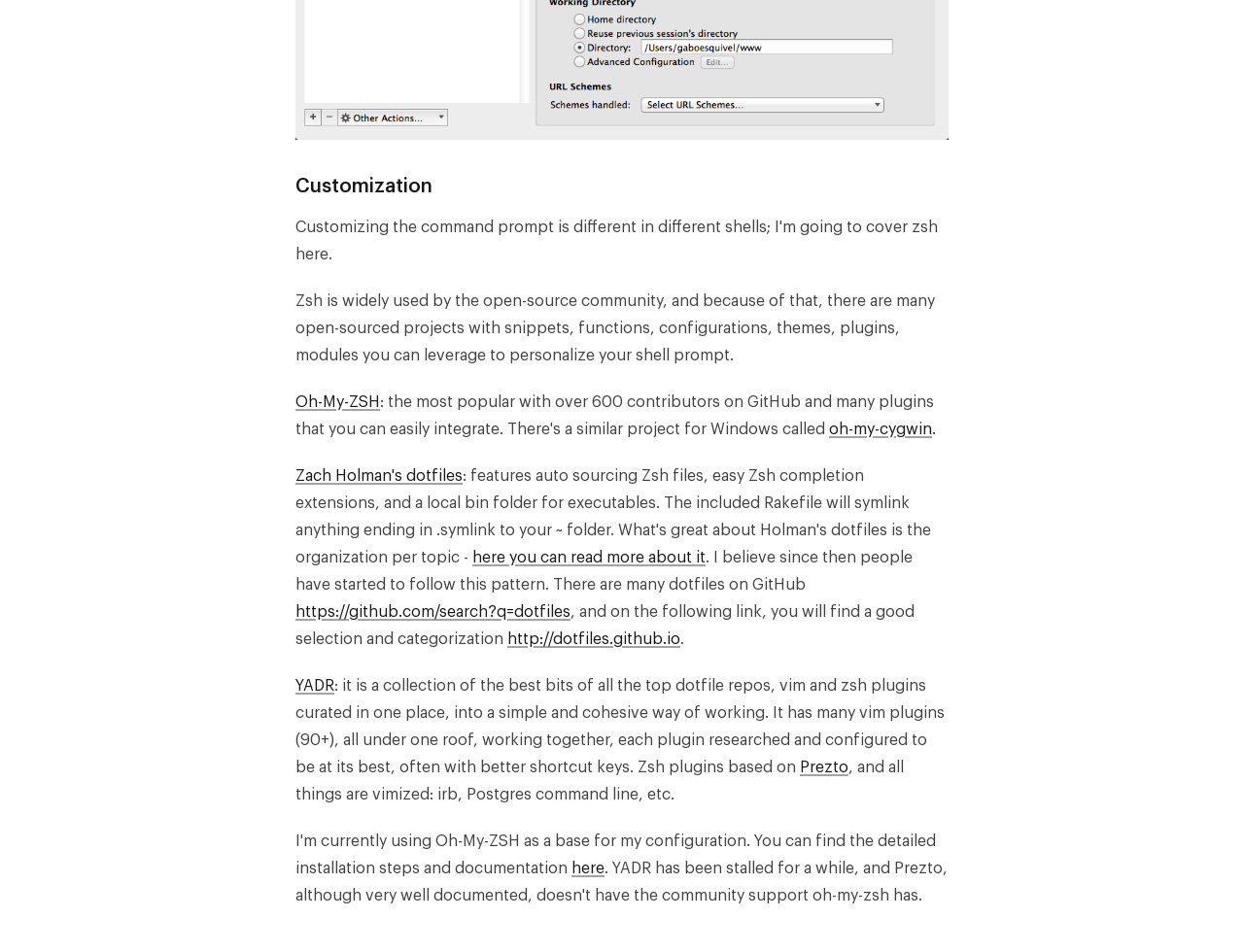Determine the bounding box coordinates for the element that should be clicked to follow this instruction: "Search for dotfiles on GitHub". The coordinates should be given as four float numbers between 0 and 1, in the format [left, top, right, bottom].

[0.238, 0.635, 0.459, 0.651]